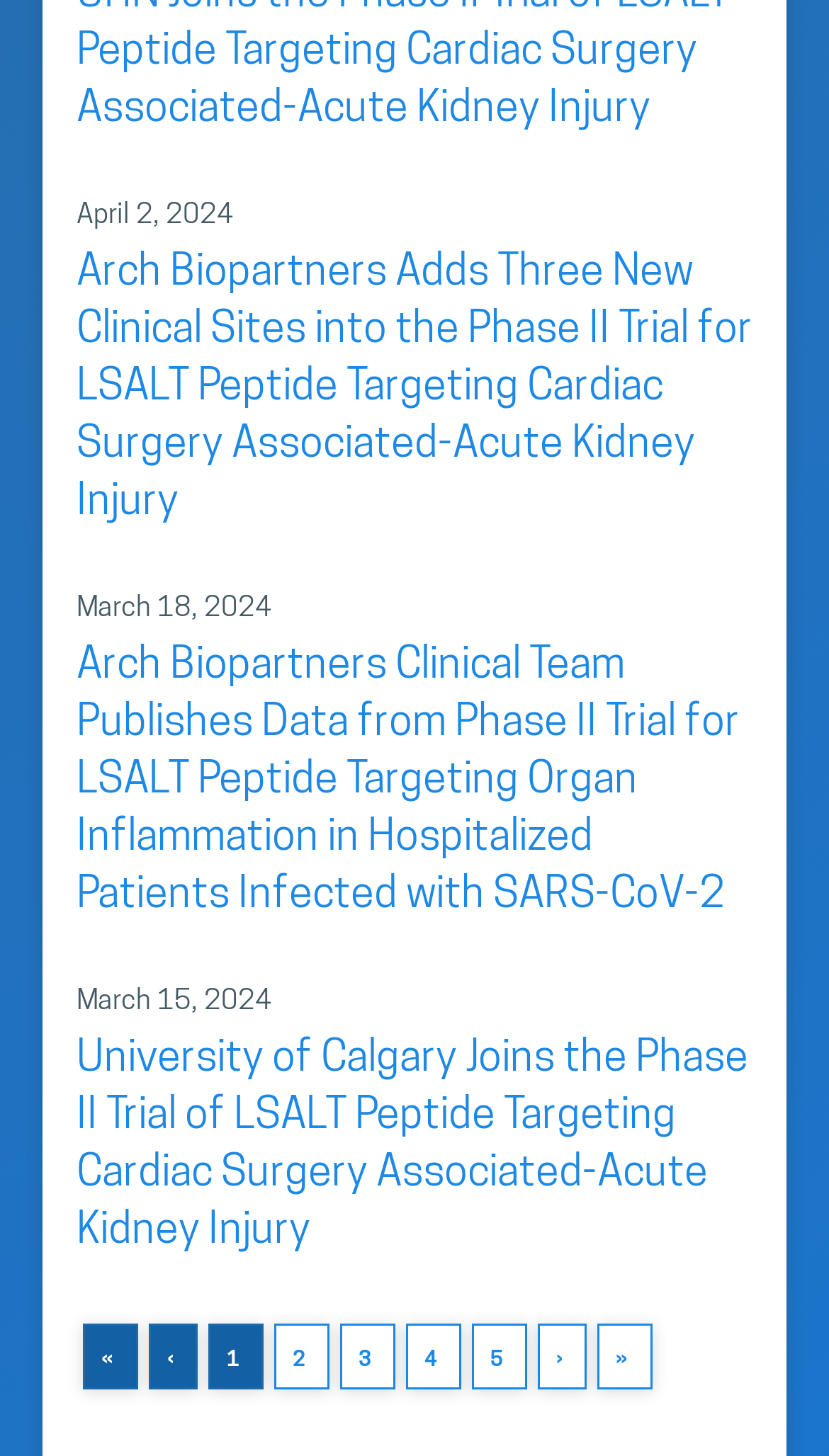How many pages of news articles are there?
Look at the webpage screenshot and answer the question with a detailed explanation.

The webpage has a pagination section at the bottom, which shows links to pages 1, 2, 3, 4, and 5, indicating that there are at least 5 pages of news articles.